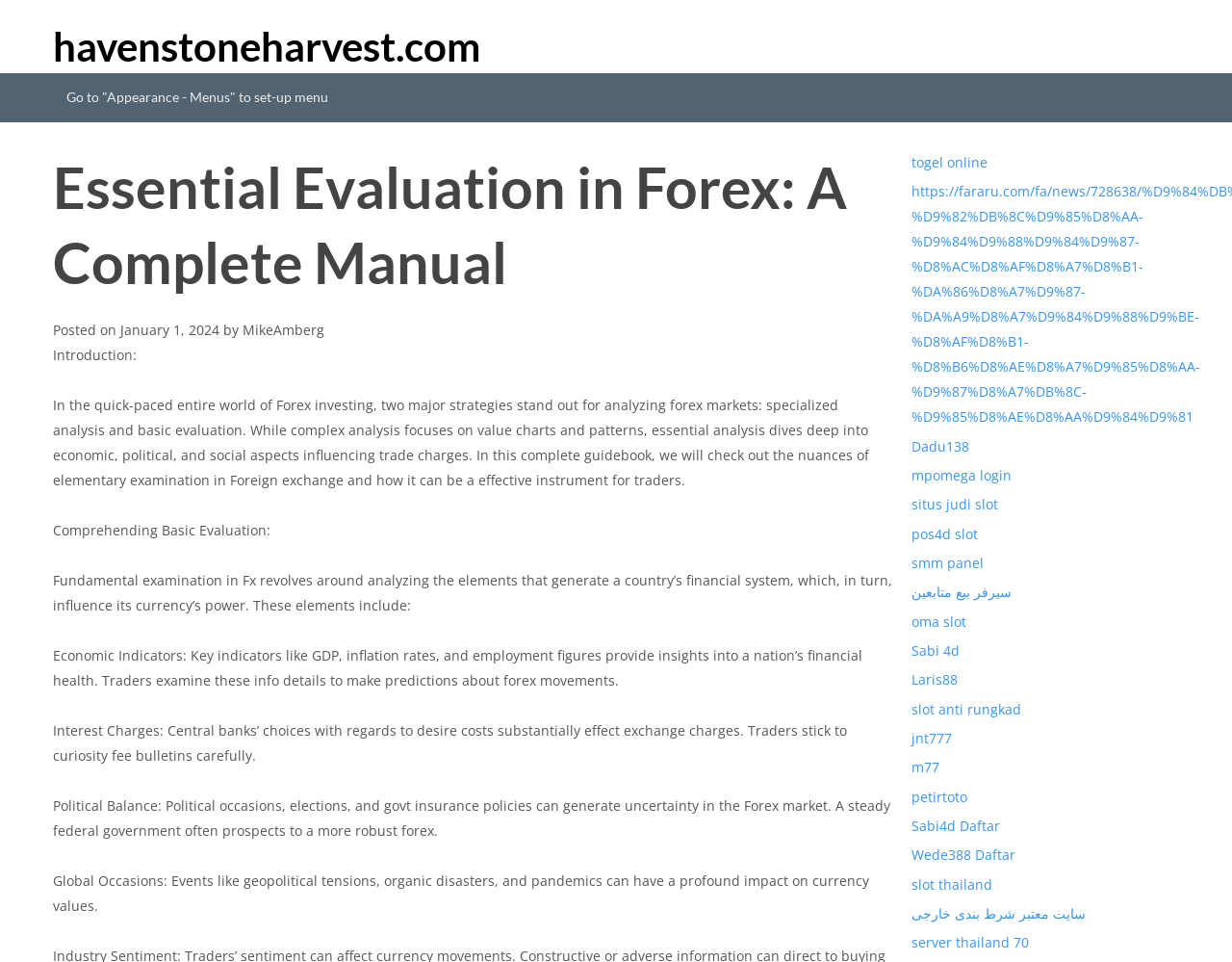From the image, can you give a detailed response to the question below:
What are the two major strategies for analyzing forex markets?

In the introduction section of the article, it is mentioned that two major strategies stand out for analyzing forex markets: technical analysis and fundamental analysis.